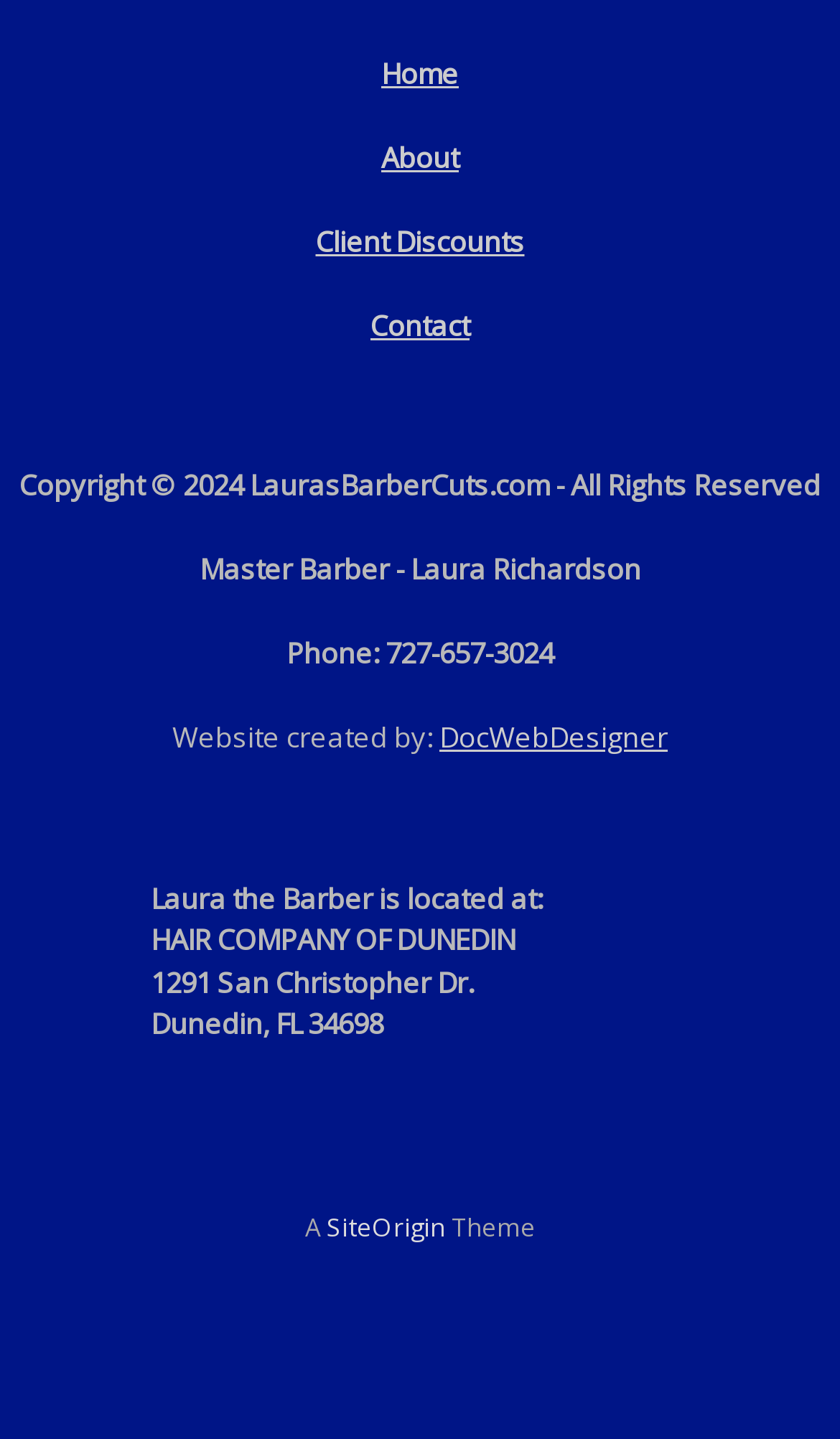Please examine the image and provide a detailed answer to the question: Who created the website?

The creator of the website can be found in the link element with the text 'DocWebDesigner' located at [0.523, 0.499, 0.795, 0.526].